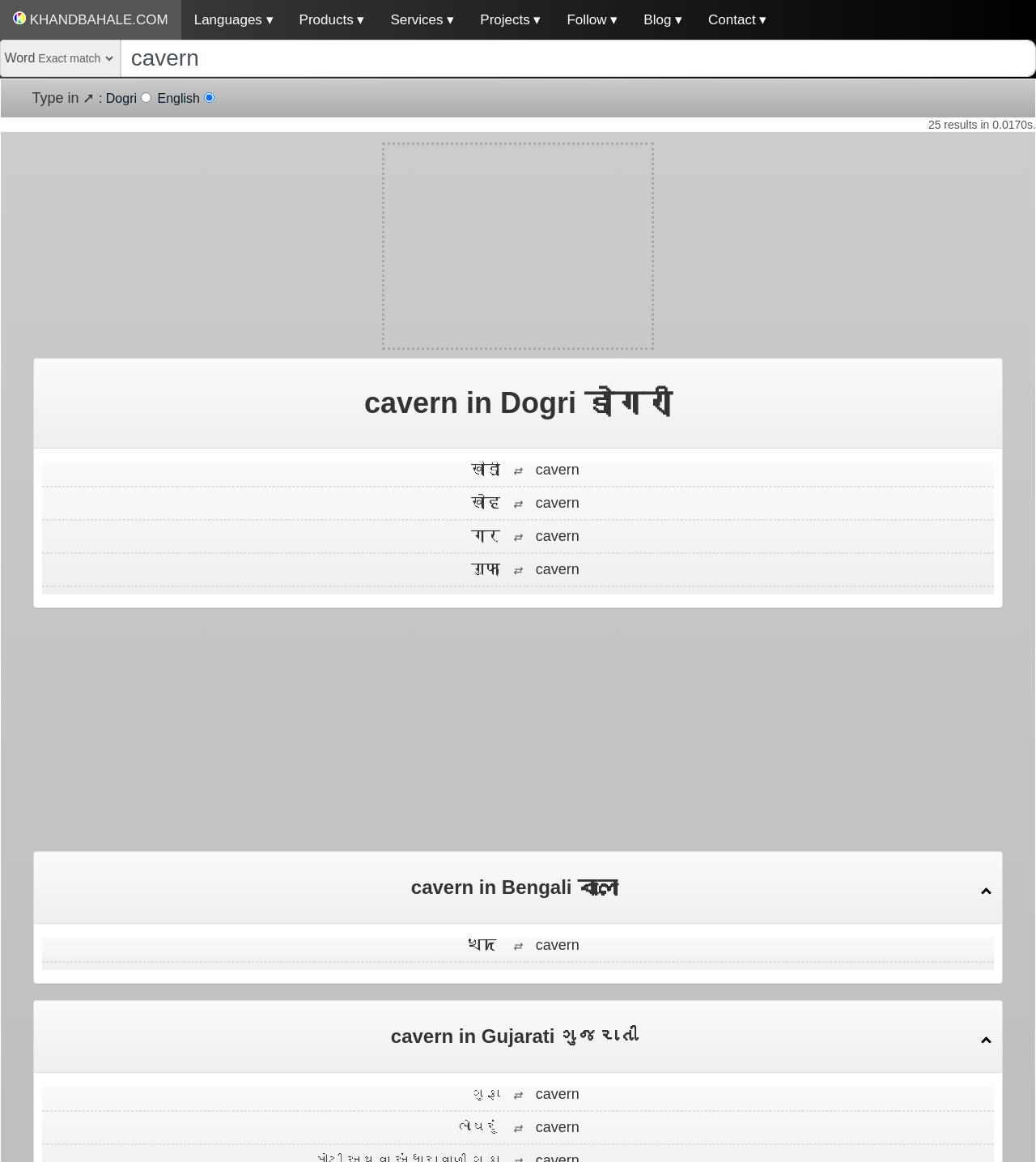Please find and generate the text of the main header of the webpage.

cavern in Dogri डोगरी